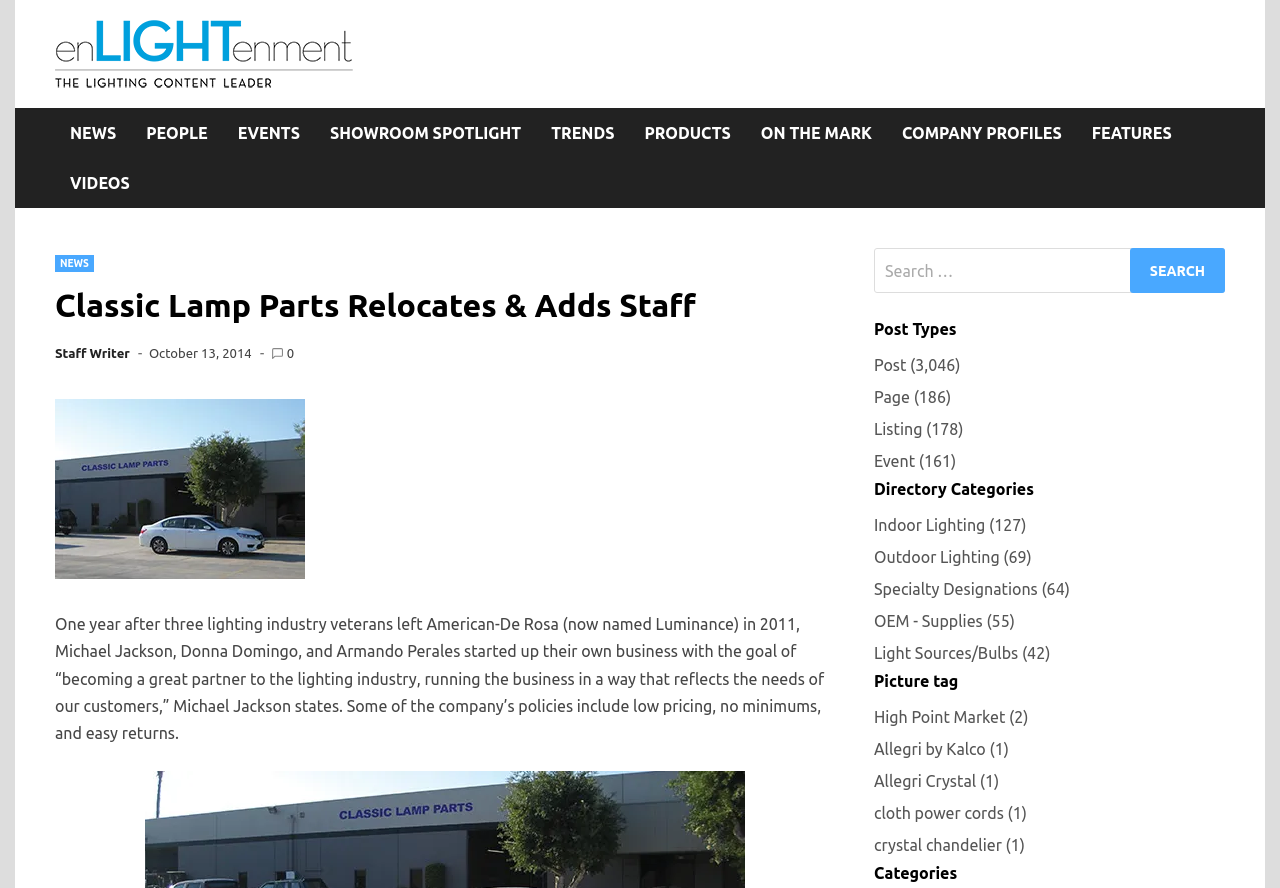Determine the bounding box coordinates of the clickable region to execute the instruction: "Click on PRODUCTS link". The coordinates should be four float numbers between 0 and 1, denoted as [left, top, right, bottom].

[0.492, 0.122, 0.583, 0.178]